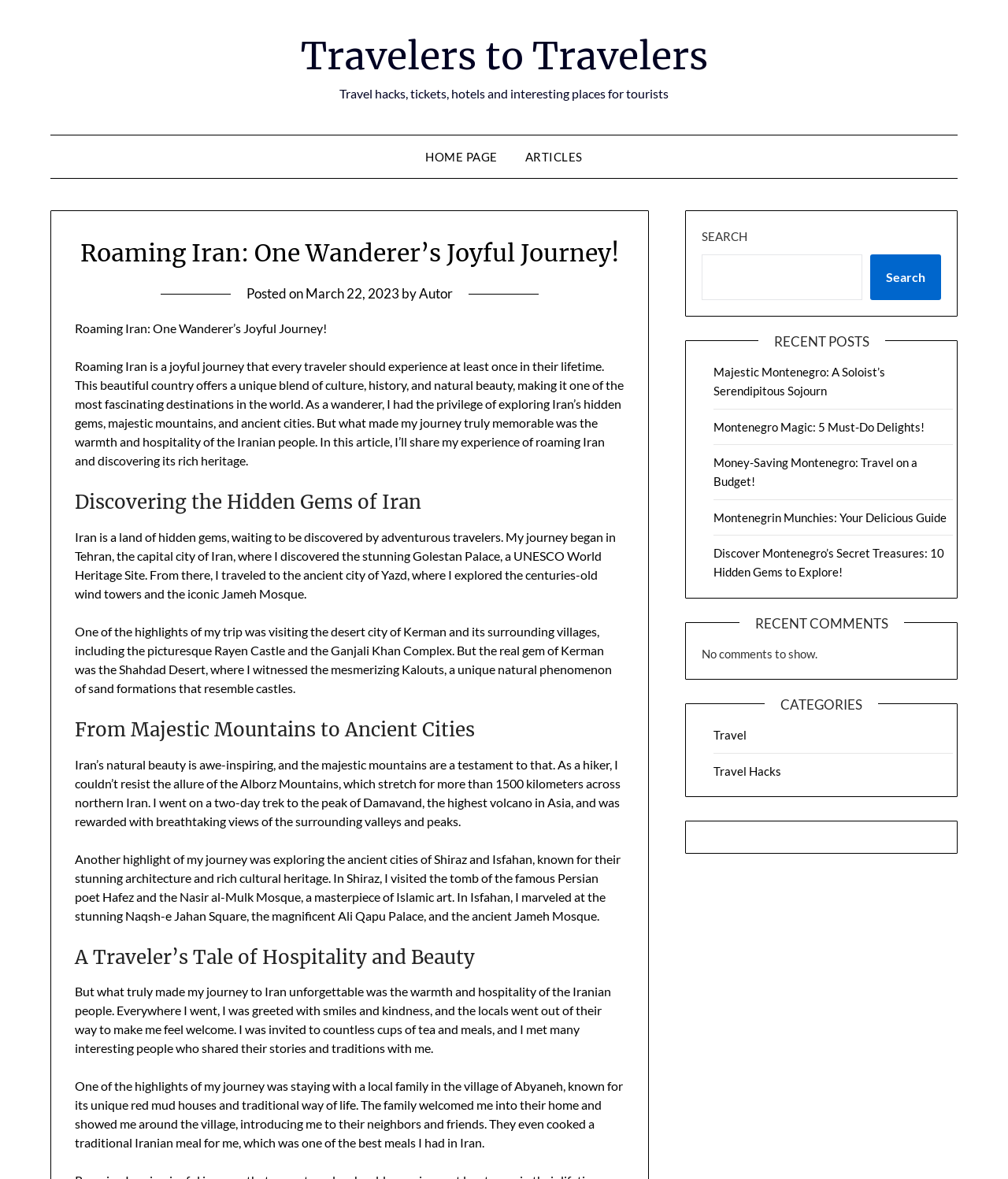What is the purpose of the search box?
Please craft a detailed and exhaustive response to the question.

The search box is located in the top right corner of the webpage, and it allows users to search for specific keywords or topics within the website. This suggests that the website has a large collection of articles or content that users can search through to find relevant information.